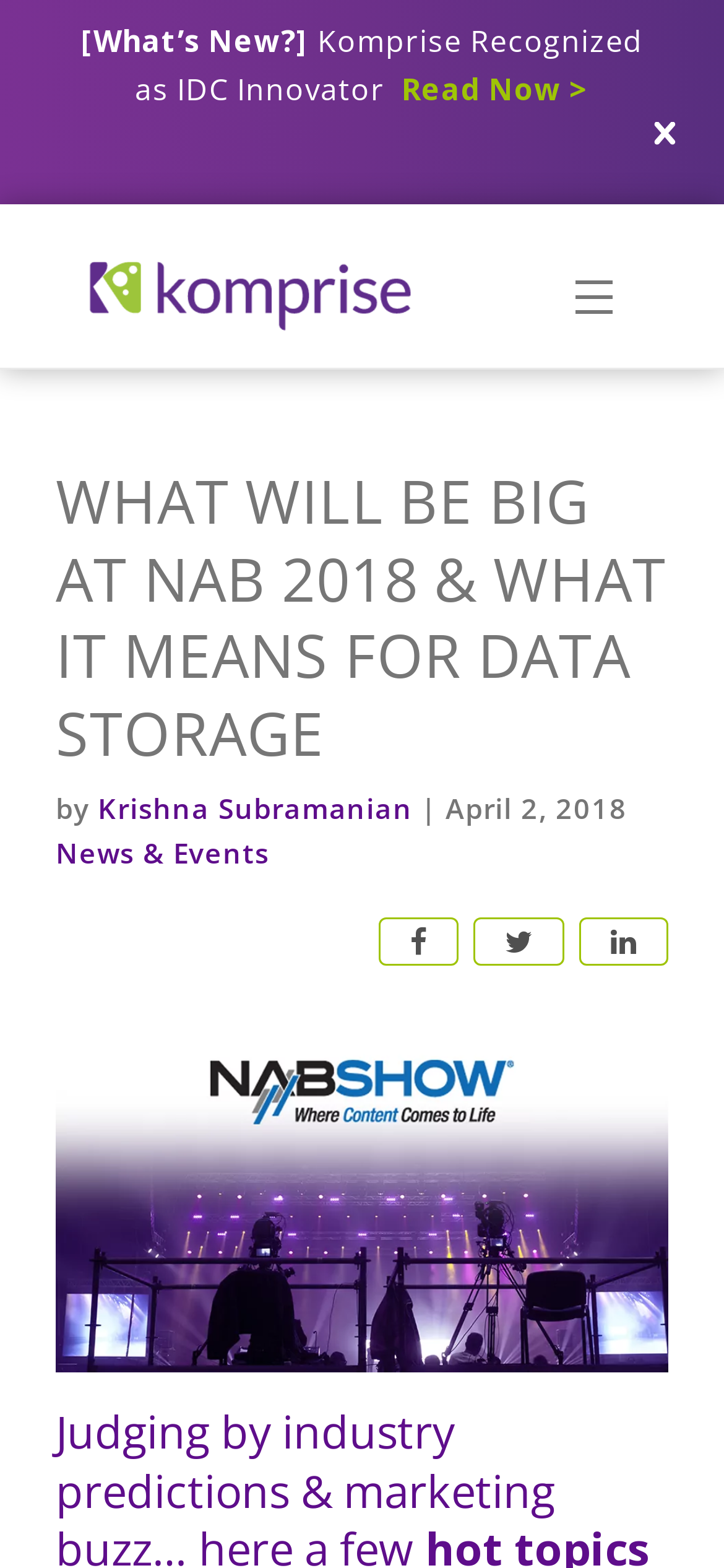What is the category of this article?
Using the visual information, reply with a single word or short phrase.

News & Events